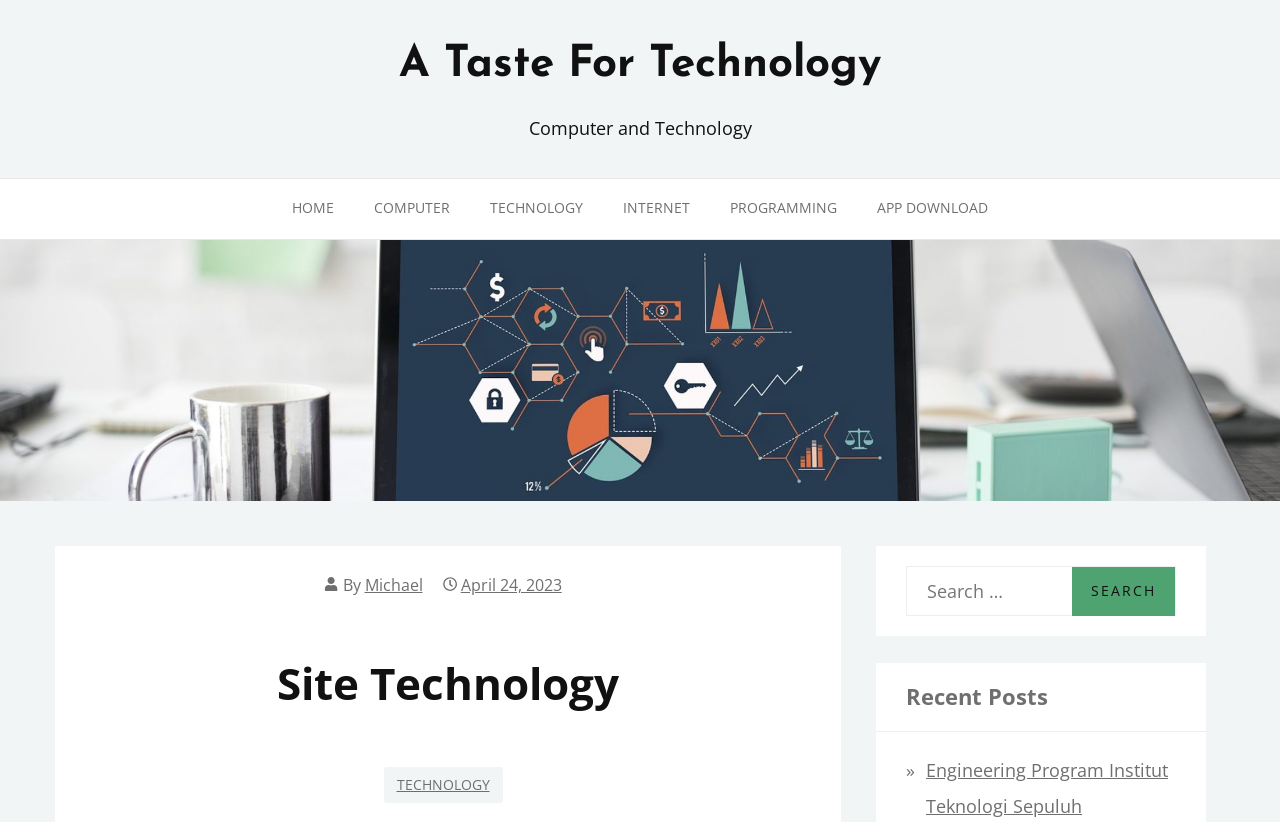Determine the bounding box coordinates for the area you should click to complete the following instruction: "go to TECHNOLOGY page".

[0.367, 0.218, 0.471, 0.291]